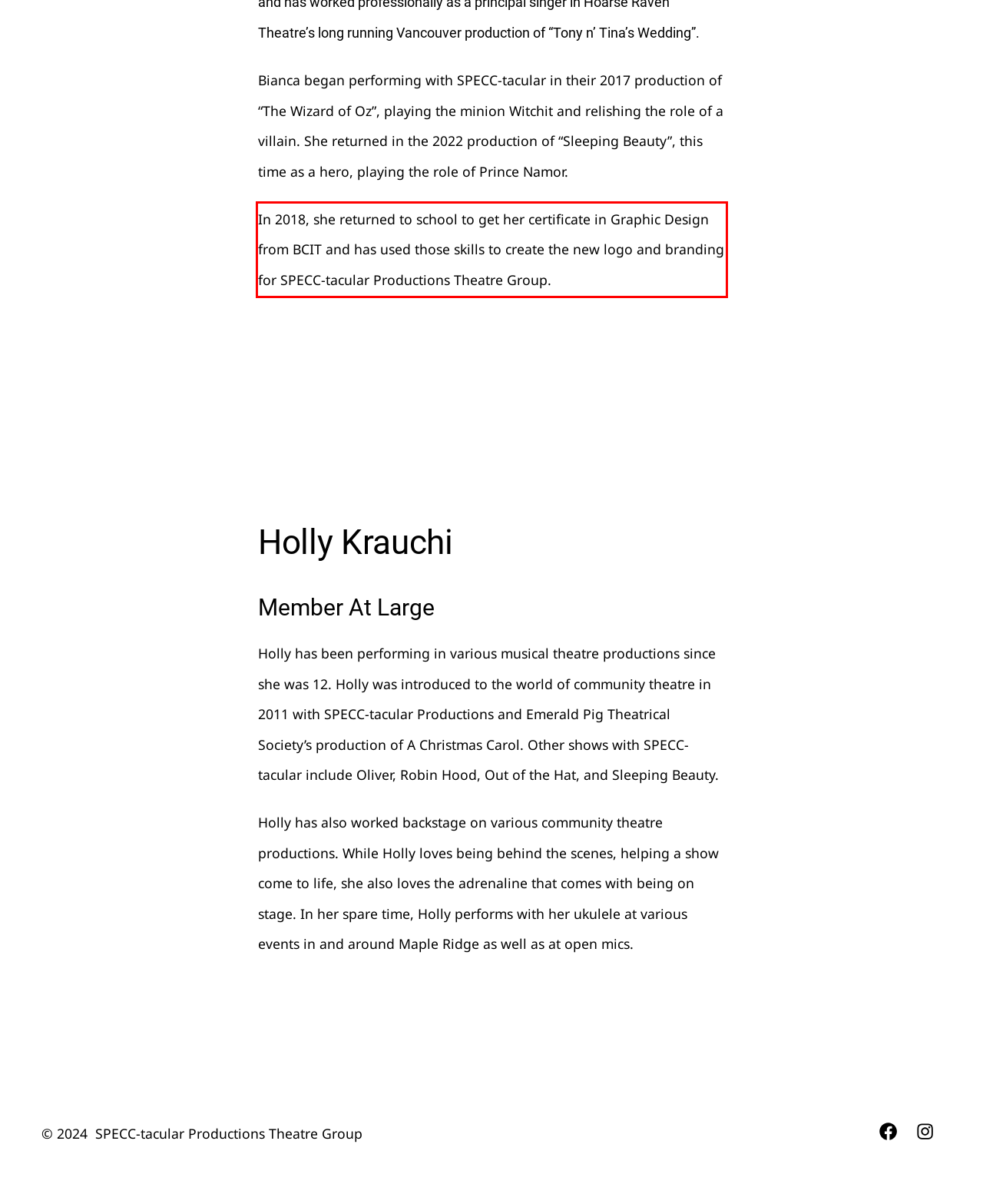Observe the screenshot of the webpage, locate the red bounding box, and extract the text content within it.

In 2018, she returned to school to get her certificate in Graphic Design from BCIT and has used those skills to create the new logo and branding for SPECC-tacular Productions Theatre Group.